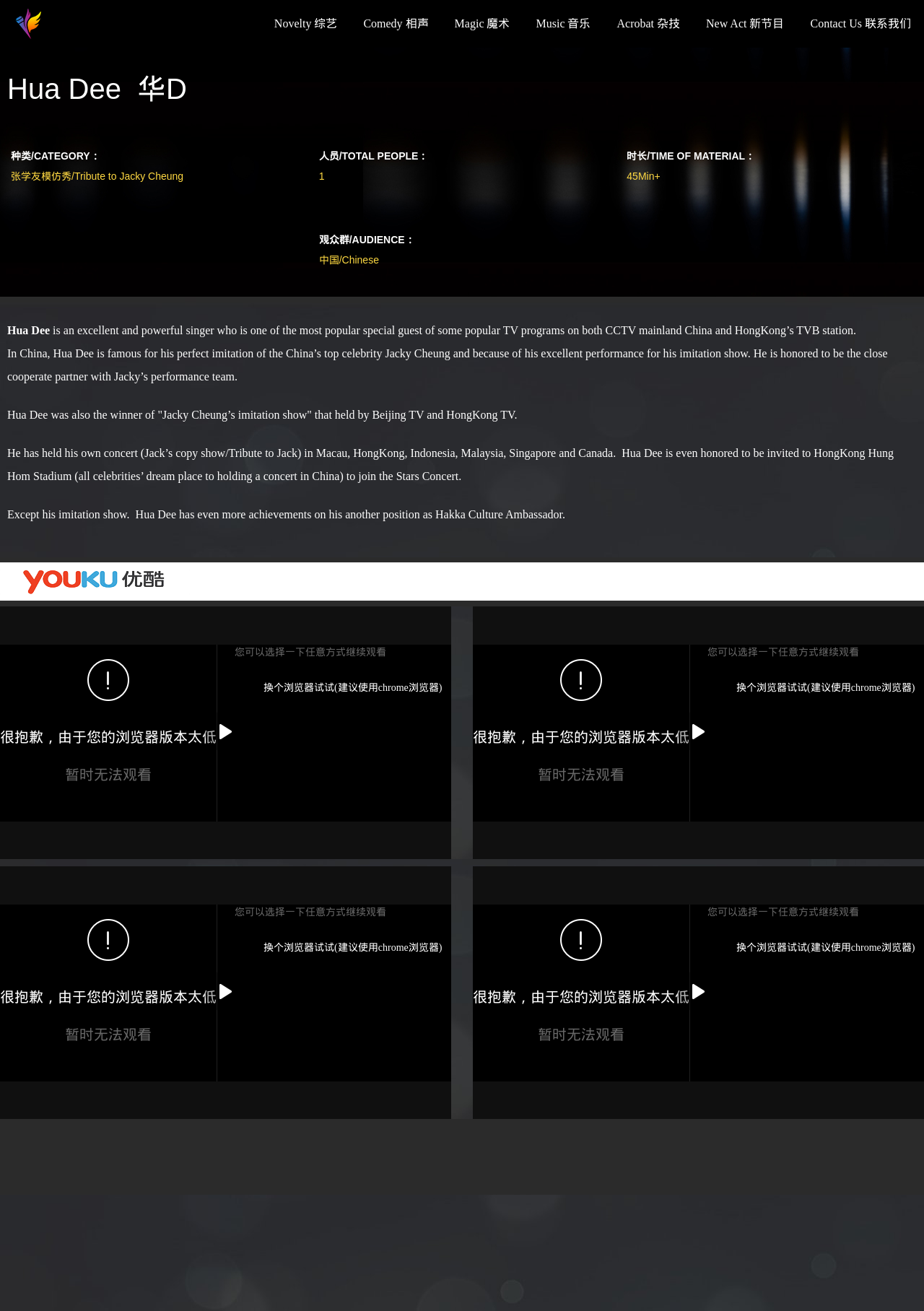Please indicate the bounding box coordinates of the element's region to be clicked to achieve the instruction: "click the 'Novelty 综艺' link". Provide the coordinates as four float numbers between 0 and 1, i.e., [left, top, right, bottom].

[0.283, 0.0, 0.379, 0.036]